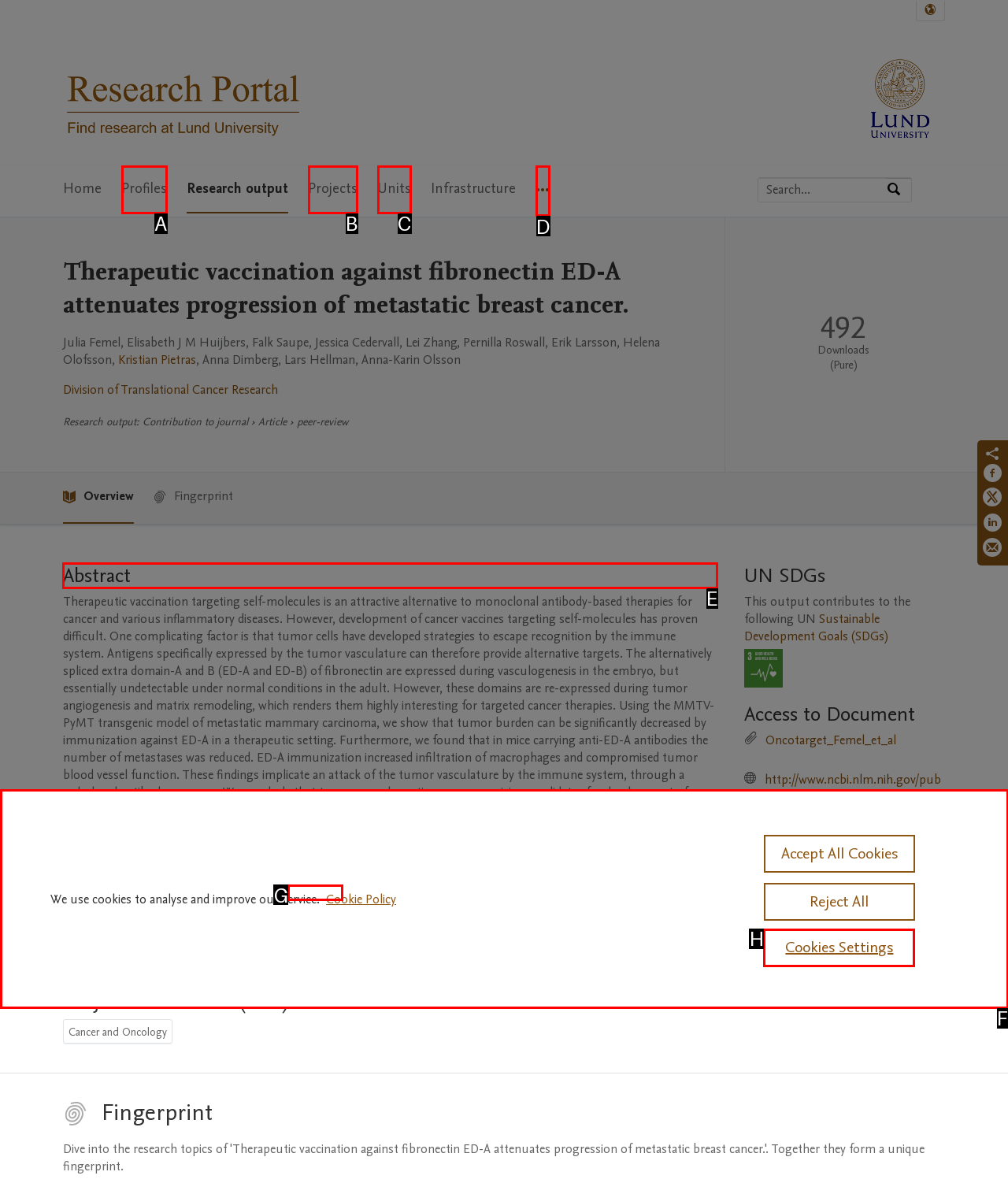Which letter corresponds to the correct option to complete the task: Read the abstract?
Answer with the letter of the chosen UI element.

E